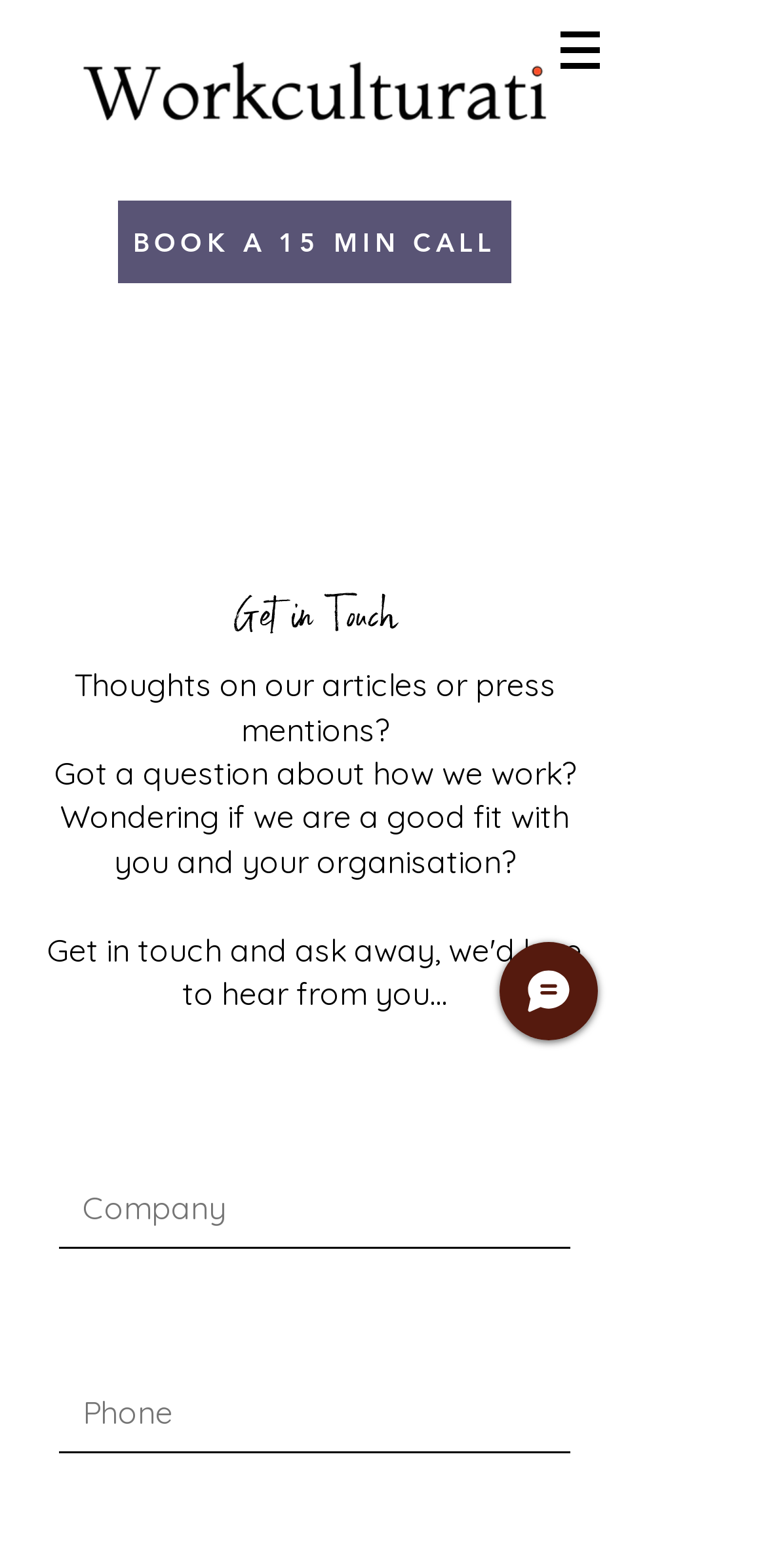Give an extensive and precise description of the webpage.

The webpage is a contact page for Workculturati, with a prominent logo at the top left corner. Below the logo, there is a navigation menu with a button that has a popup menu. To the right of the navigation menu, there is a call-to-action button "BOOK A 15 MIN CALL".

The main content of the page is headed by a title "Get in Touch", located at the top center of the page. Below the title, there are three paragraphs of text that ask questions about the user's intentions, such as sharing thoughts on articles or press mentions, asking about how Workculturati works, or inquiring about potential collaborations.

Underneath the text, there is a form with five text input fields: Name, Company, Email, Phone, and Subject. The Name, Email, and Subject fields are required. The form takes up most of the bottom half of the page.

At the bottom right corner of the page, there is a "Chat" button with an accompanying image.